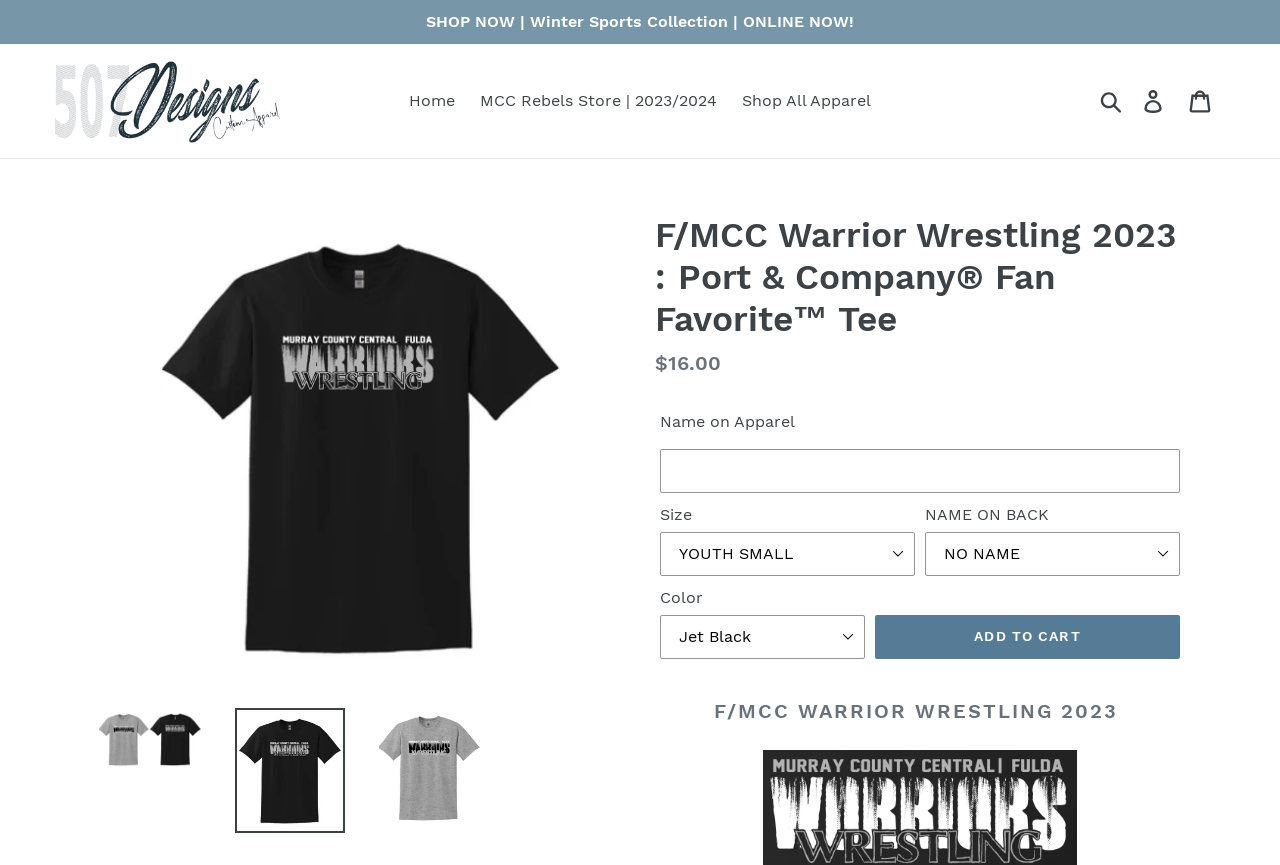Identify the main heading of the webpage and provide its text content.

F/MCC Warrior Wrestling 2023 : Port & Company® Fan Favorite™ Tee